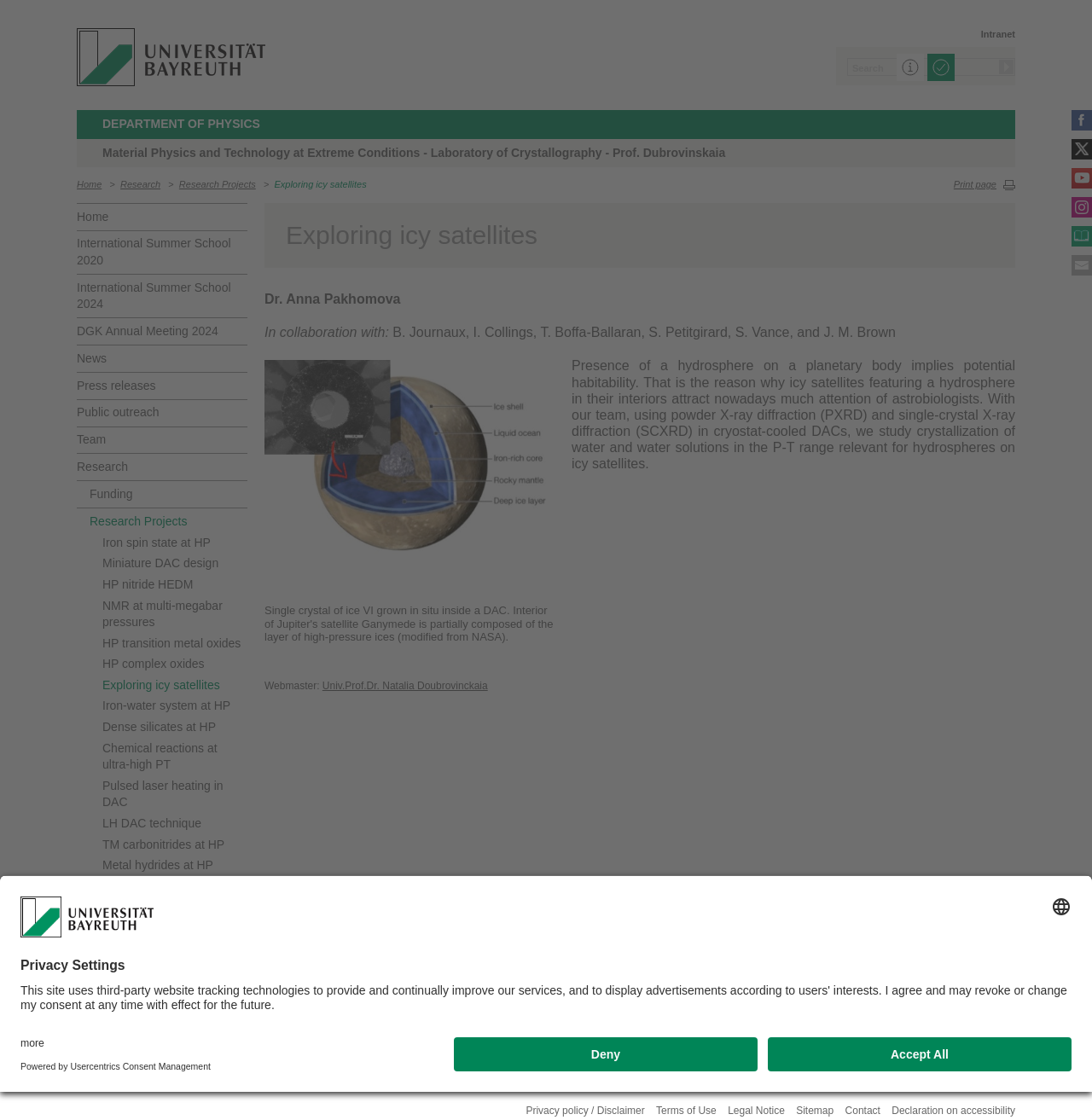Identify the bounding box coordinates for the UI element described by the following text: "Pulsed laser heating in DAC". Provide the coordinates as four float numbers between 0 and 1, in the format [left, top, right, bottom].

[0.094, 0.694, 0.227, 0.724]